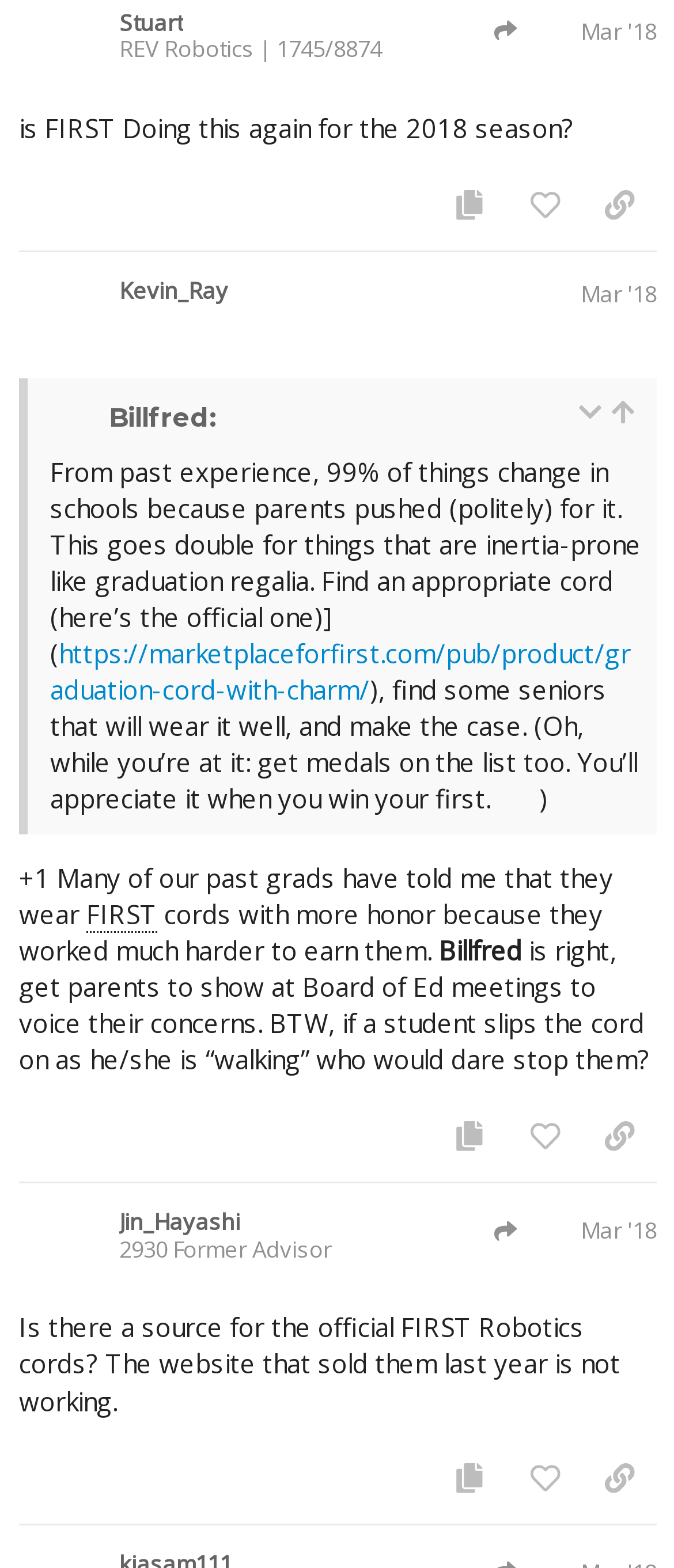Please determine the bounding box coordinates for the UI element described as: "title="go to the quoted post"".

[0.905, 0.254, 0.944, 0.271]